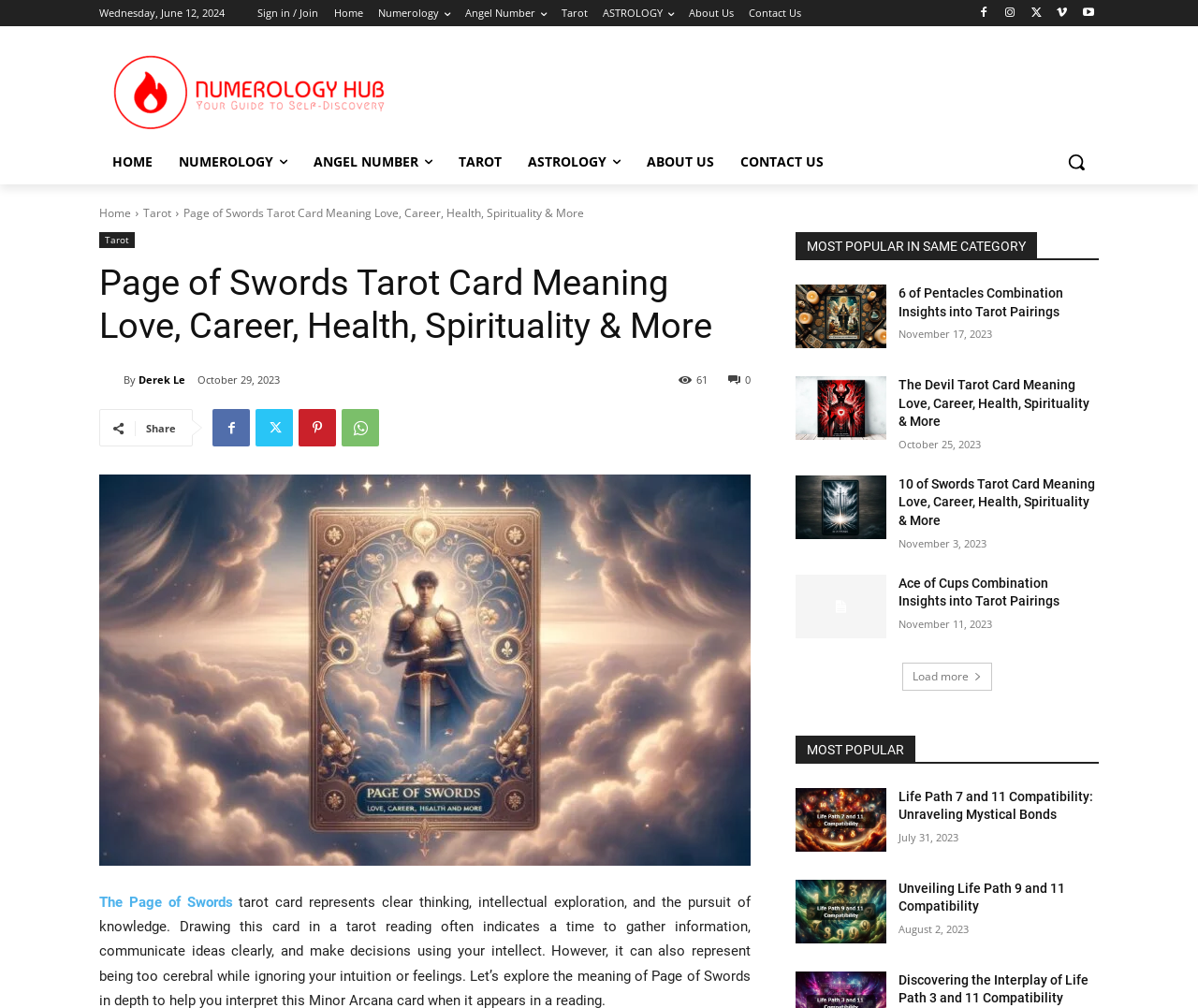Identify the bounding box coordinates of the element that should be clicked to fulfill this task: "Click on the 'Tarot' link". The coordinates should be provided as four float numbers between 0 and 1, i.e., [left, top, right, bottom].

[0.469, 0.0, 0.491, 0.026]